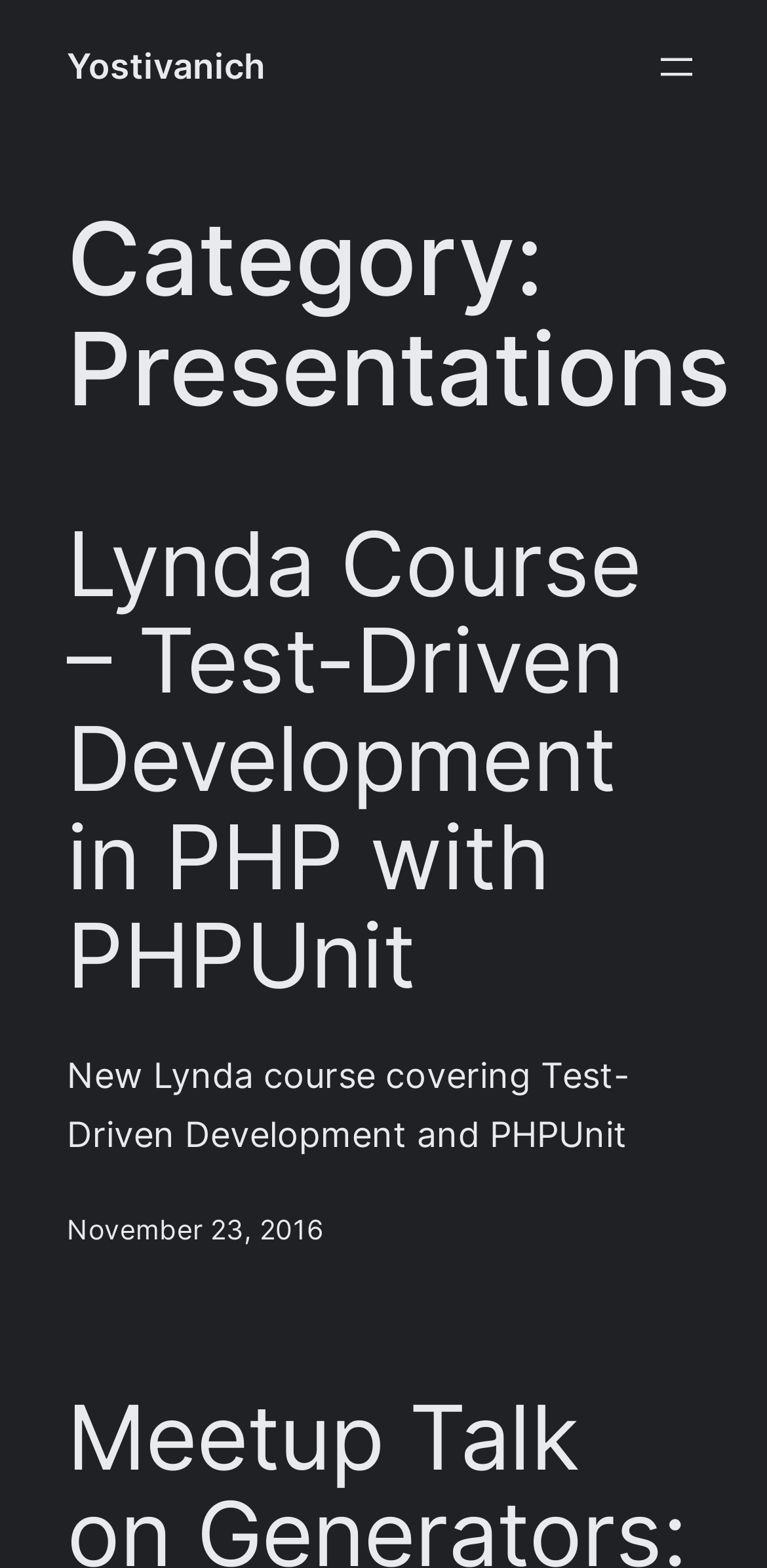Respond to the following query with just one word or a short phrase: 
What is the author of the webpage?

Yostivanich